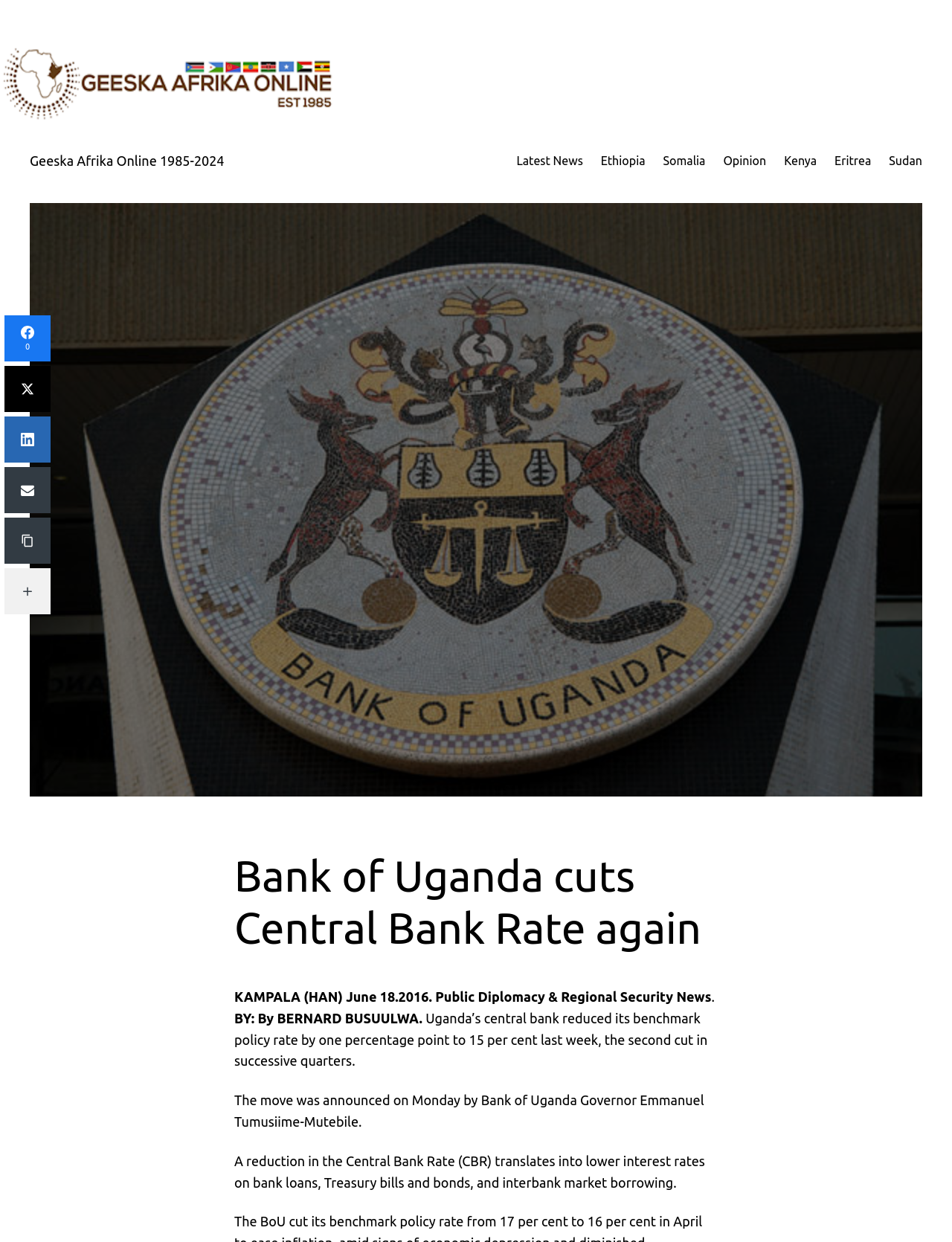What is the name of the online news platform?
Using the information from the image, provide a comprehensive answer to the question.

The name of the online news platform can be determined by looking at the image element with the text 'Geeska Afrika Online' and the link element with the text 'Geeska Afrika Online 1985-2024'.